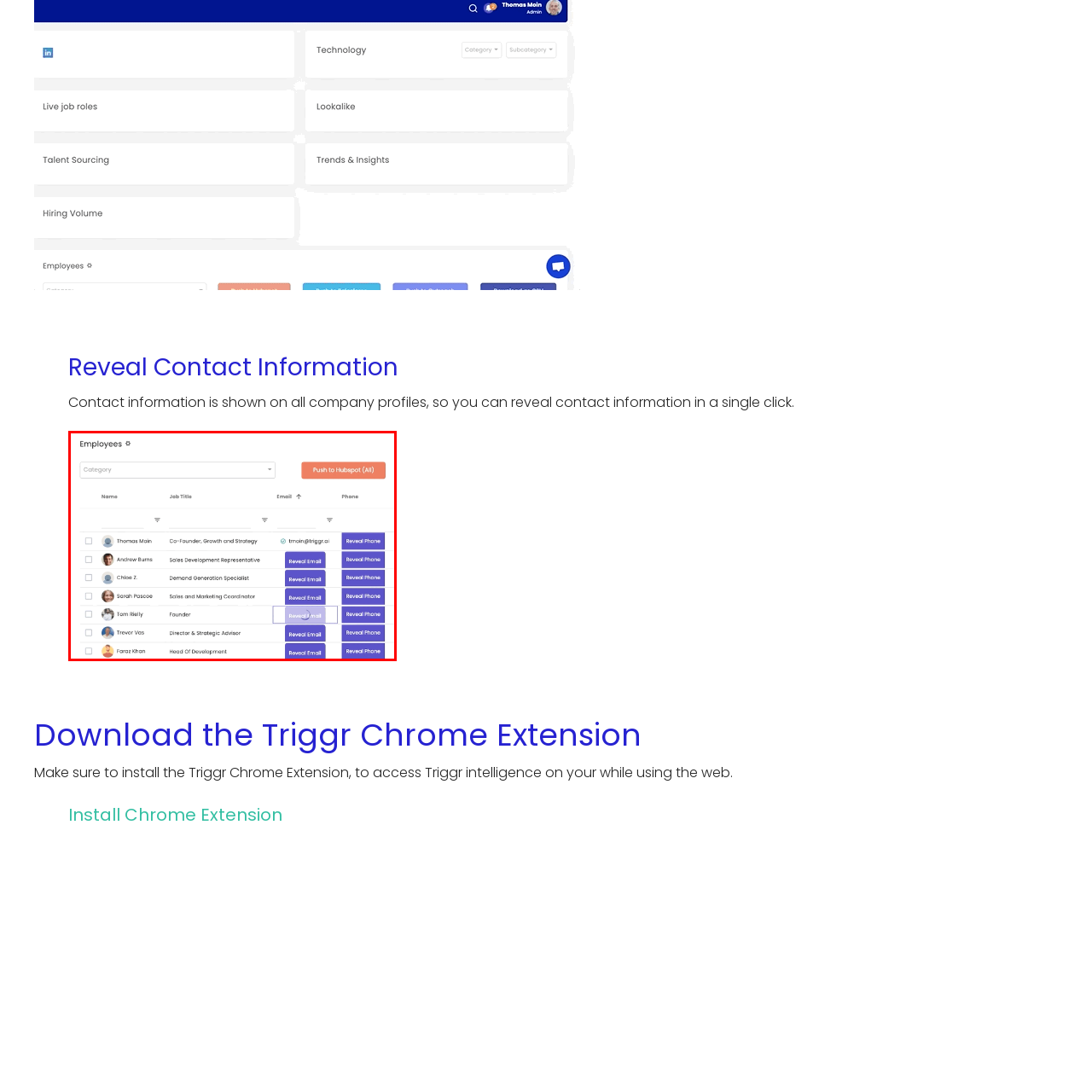Observe the image within the red bounding box carefully and provide an extensive answer to the following question using the visual cues: What information is provided for each employee?

Each row in the table layout provides essential information about each employee, including their name, job title, and contact options, which can be revealed with a simple click to access their email address or phone number.